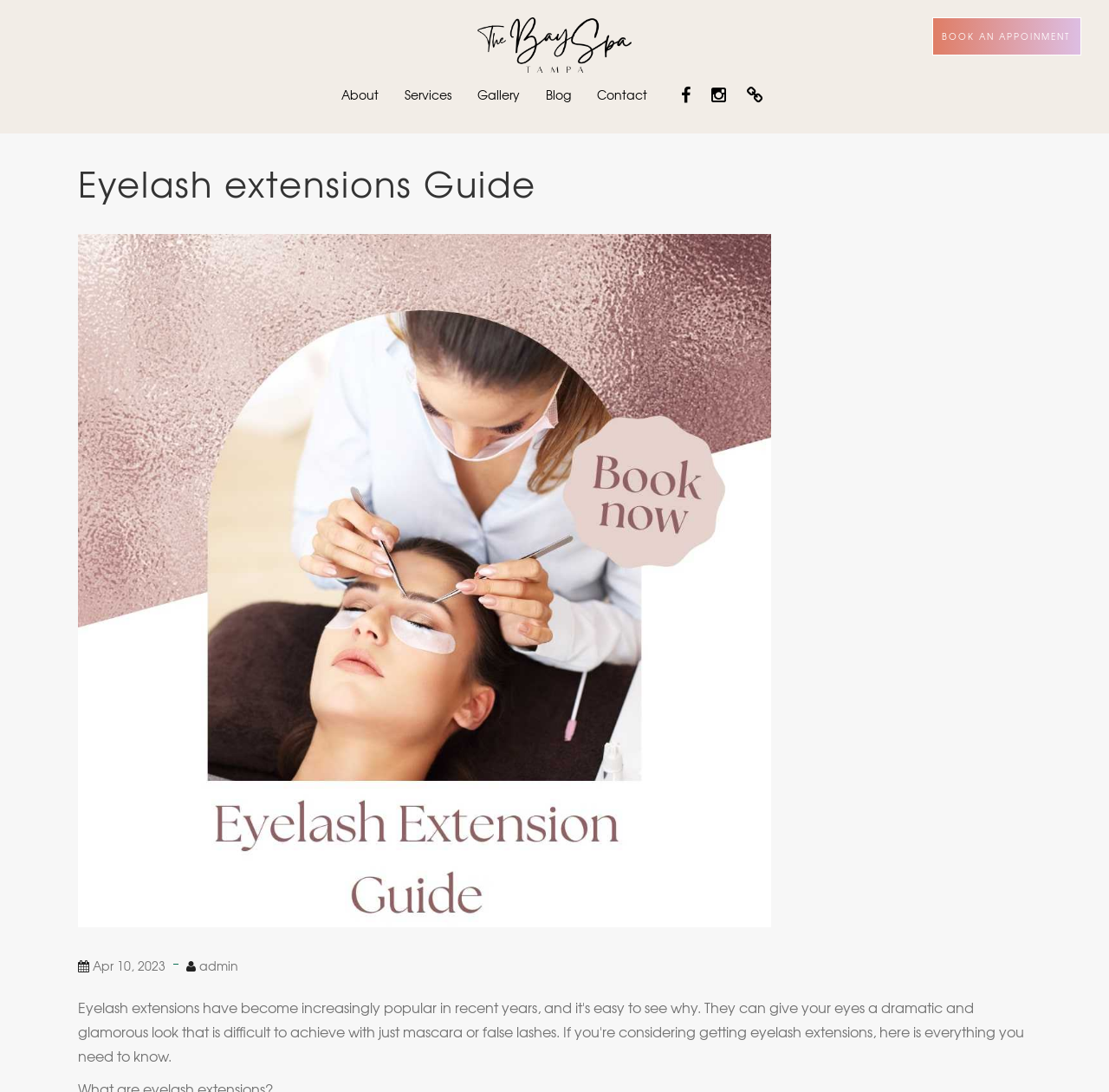Identify the first-level heading on the webpage and generate its text content.

Eyelash extensions Guide